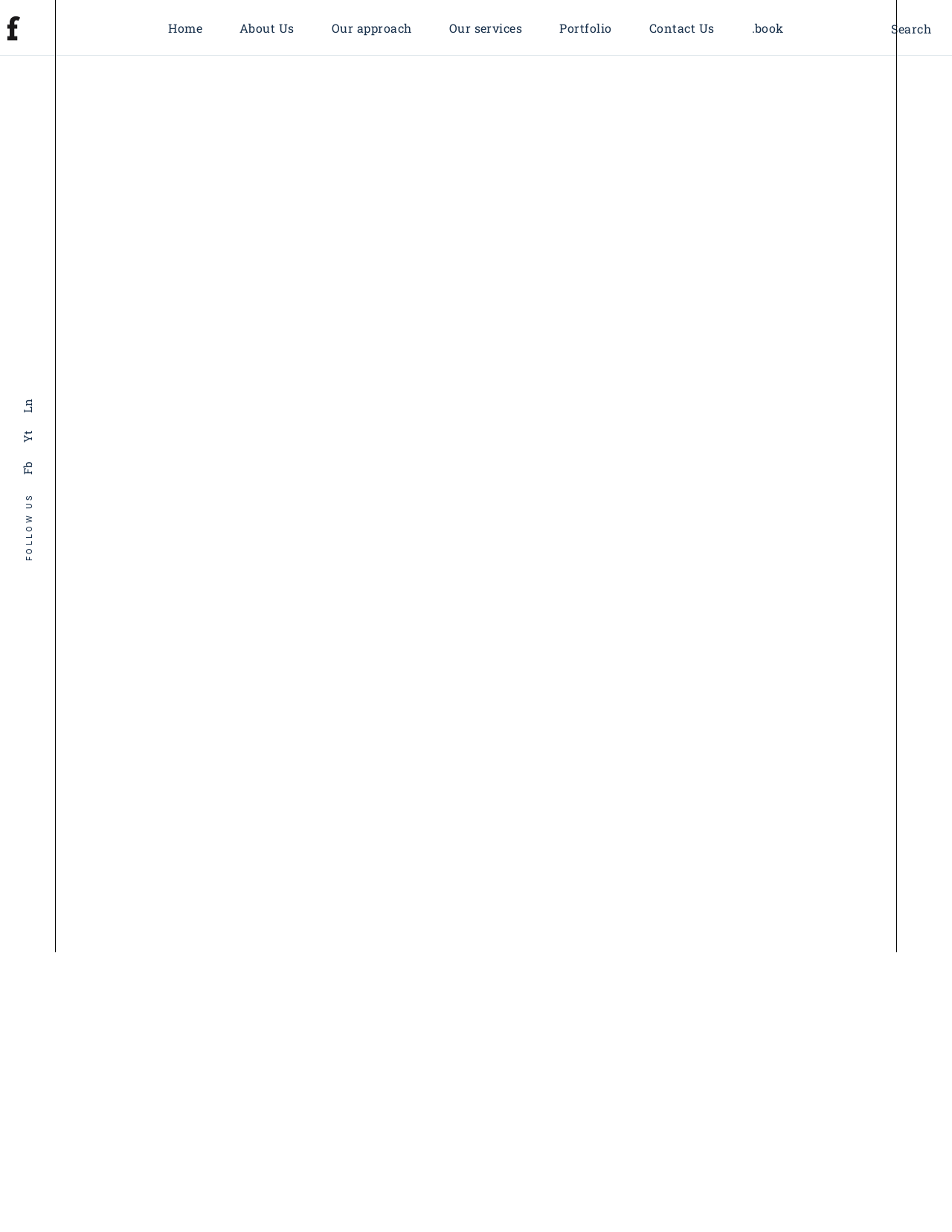How many social media links are there?
Based on the screenshot, provide a one-word or short-phrase response.

3